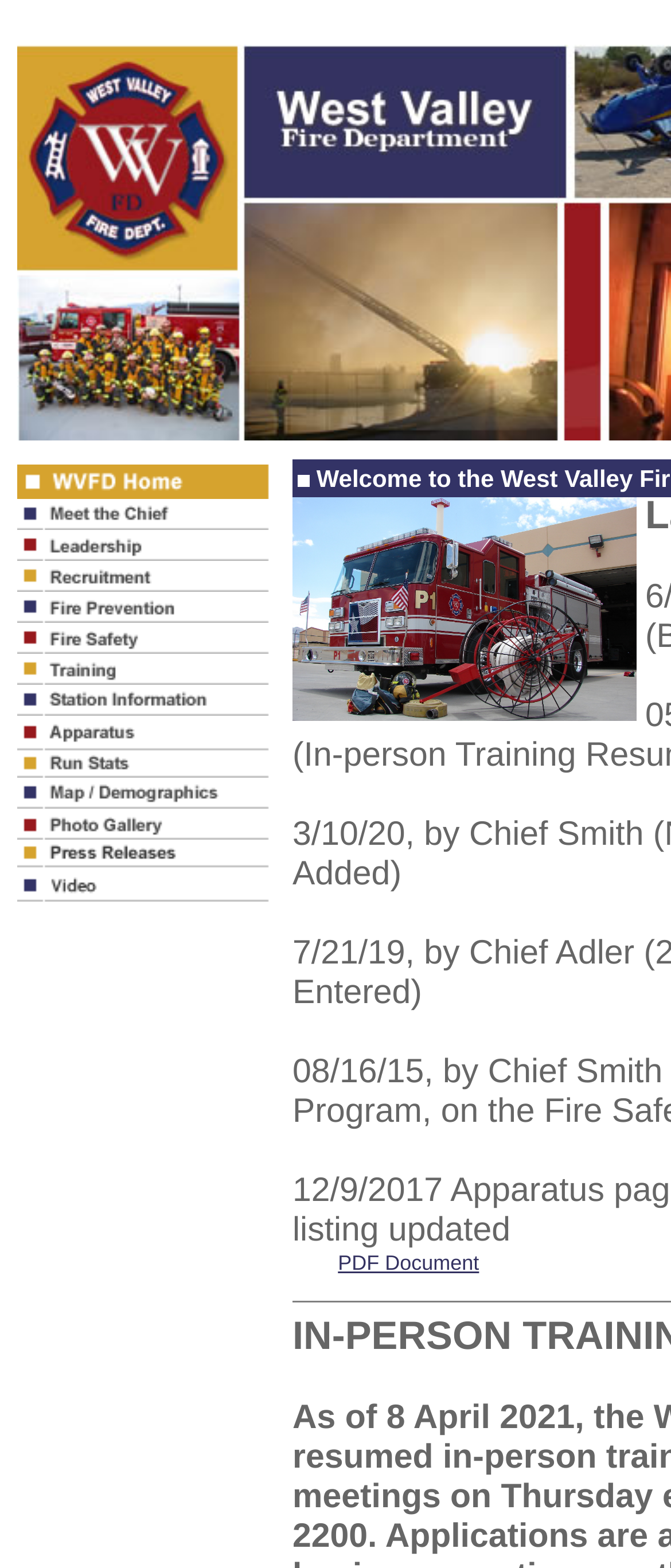Please identify the bounding box coordinates of the element's region that needs to be clicked to fulfill the following instruction: "view the last updated information". The bounding box coordinates should consist of four float numbers between 0 and 1, i.e., [left, top, right, bottom].

[0.436, 0.314, 0.962, 0.465]